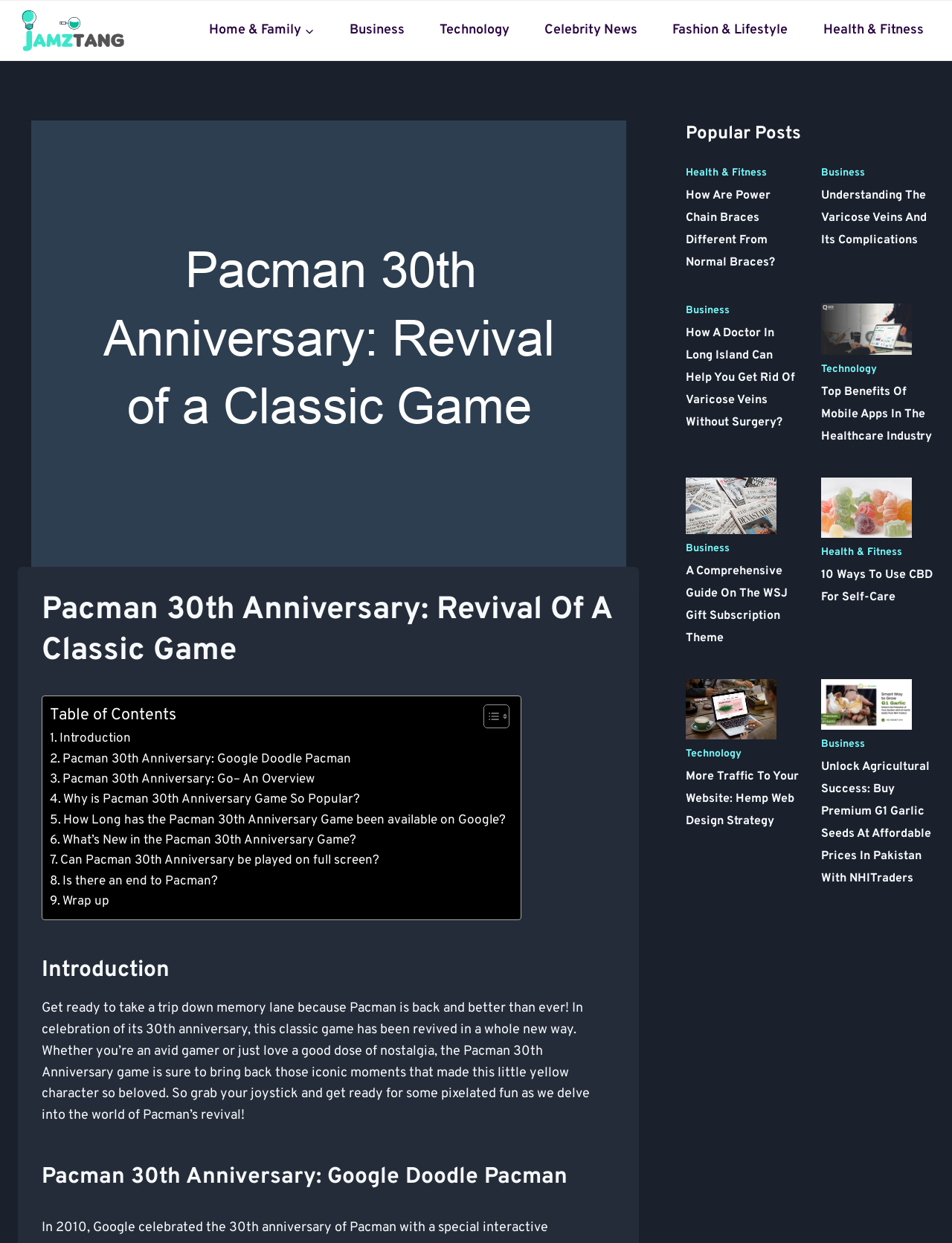Extract the top-level heading from the webpage and provide its text.

Pacman 30th Anniversary: Revival Of A Classic Game